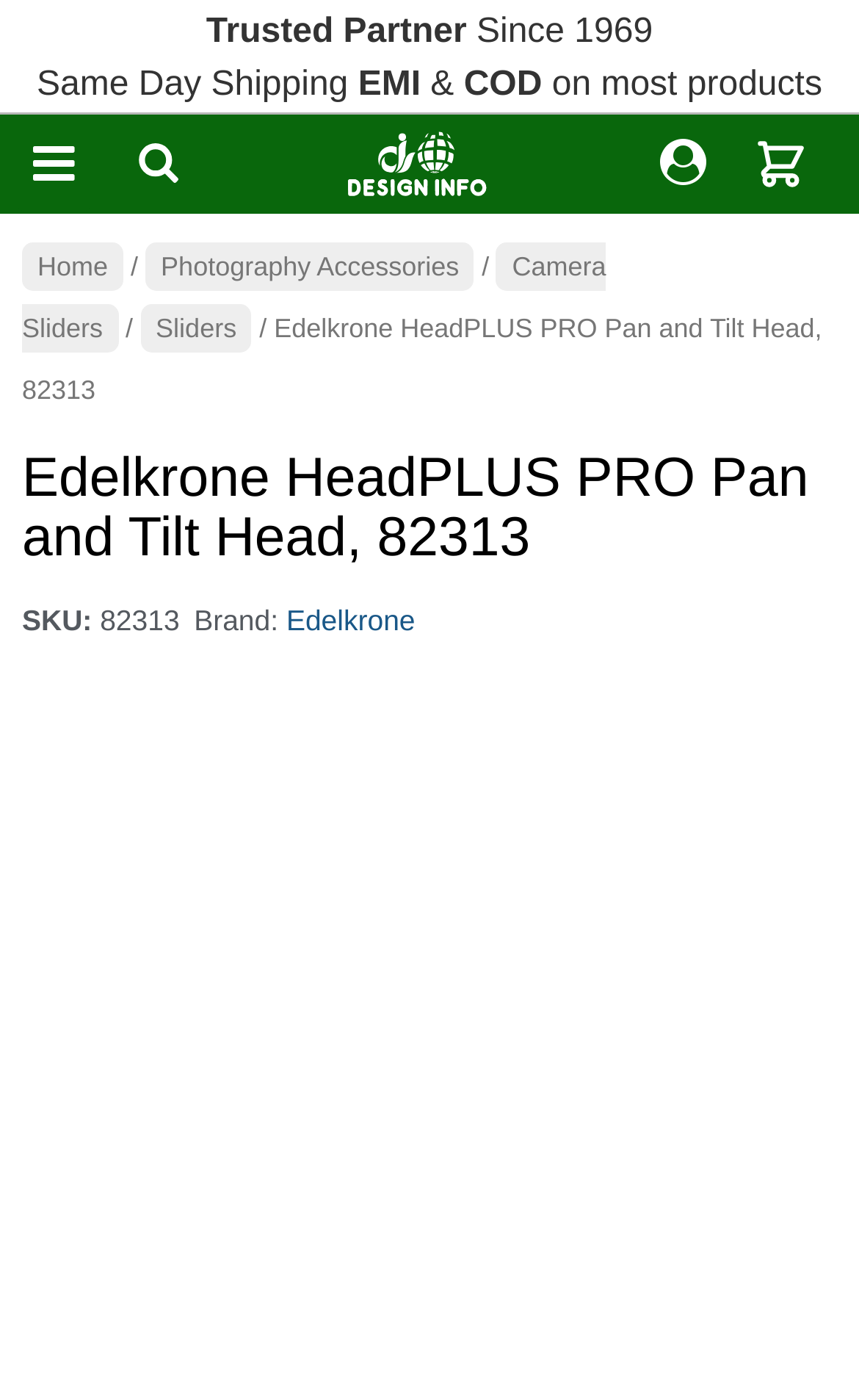Is COD available on this product?
Give a thorough and detailed response to the question.

I found the 'COD' text at the top of the page, indicating that cash on delivery is available for this product.